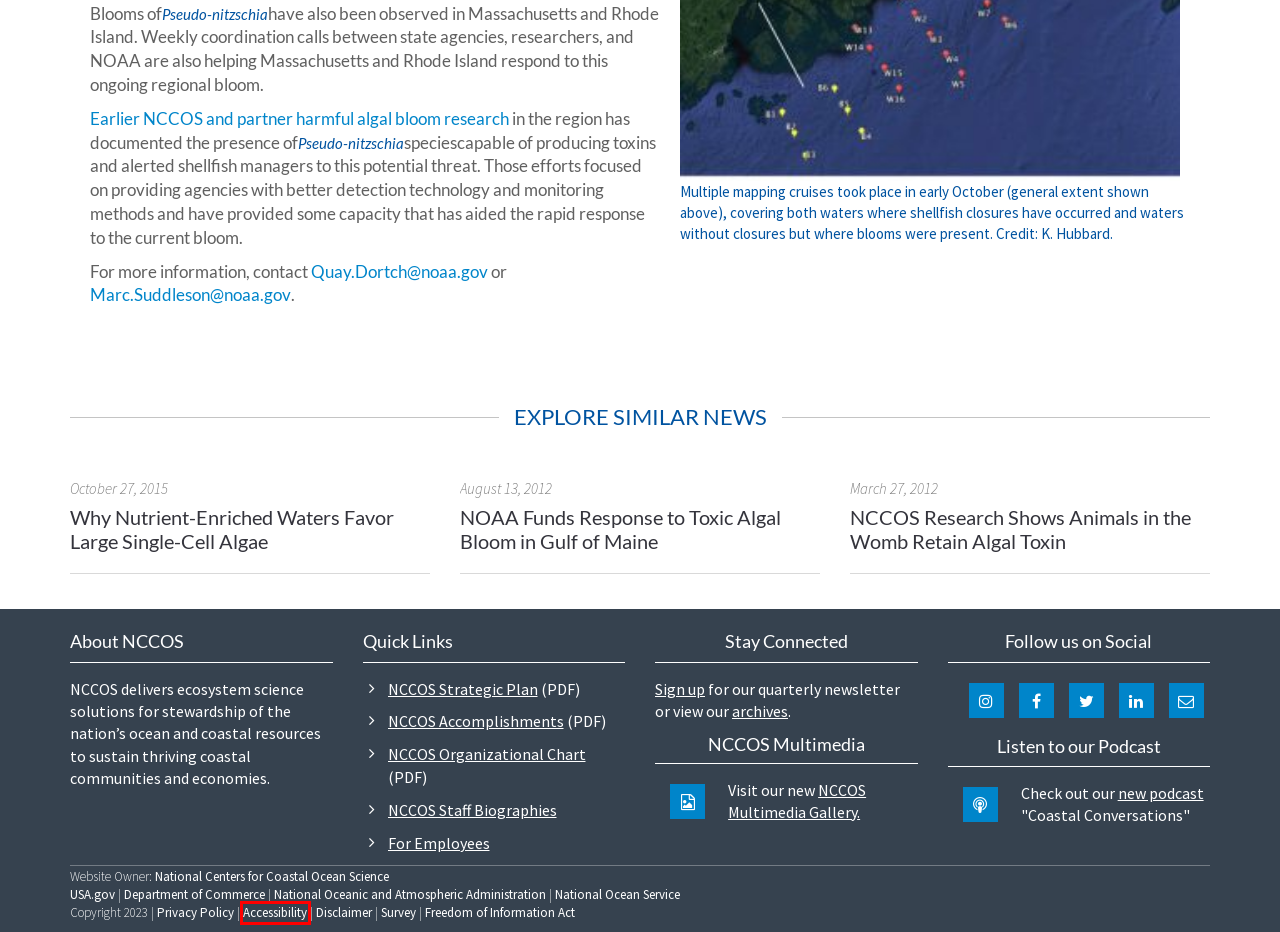You are given a screenshot of a webpage with a red bounding box around an element. Choose the most fitting webpage description for the page that appears after clicking the element within the red bounding box. Here are the candidates:
A. NCCOS Research Shows Animals in the Womb Retain Algal Toxin - NCCOS Coastal Science Website
B. Accessibility - NCCOS Coastal Science Website
C. Website Disclaimer - NCCOS Coastal Science Website
D. NOAA Funds Response to Toxic Algal Bloom in Gulf of Maine - NCCOS Coastal Science Website
E. FOIA: Freedom of Information Act | National Oceanic and Atmospheric Administration
F. U.S. Department of Commerce
G. NCCOS Multimedia - NCCOS Coastal Science Website
H. National Oceanic and Atmospheric Administration

B